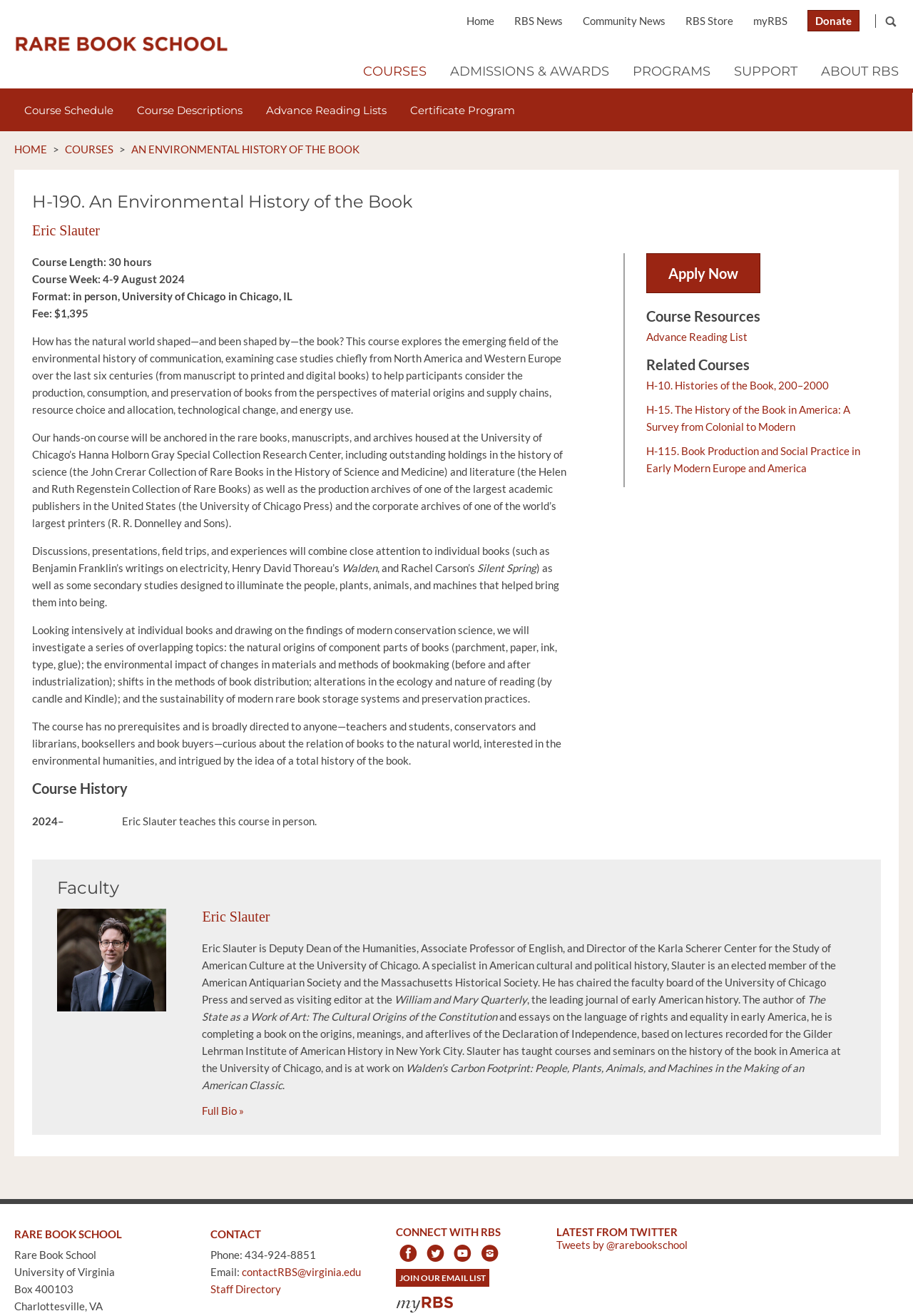Provide a brief response using a word or short phrase to this question:
What is the course length of An Environmental History of the Book?

30 hours